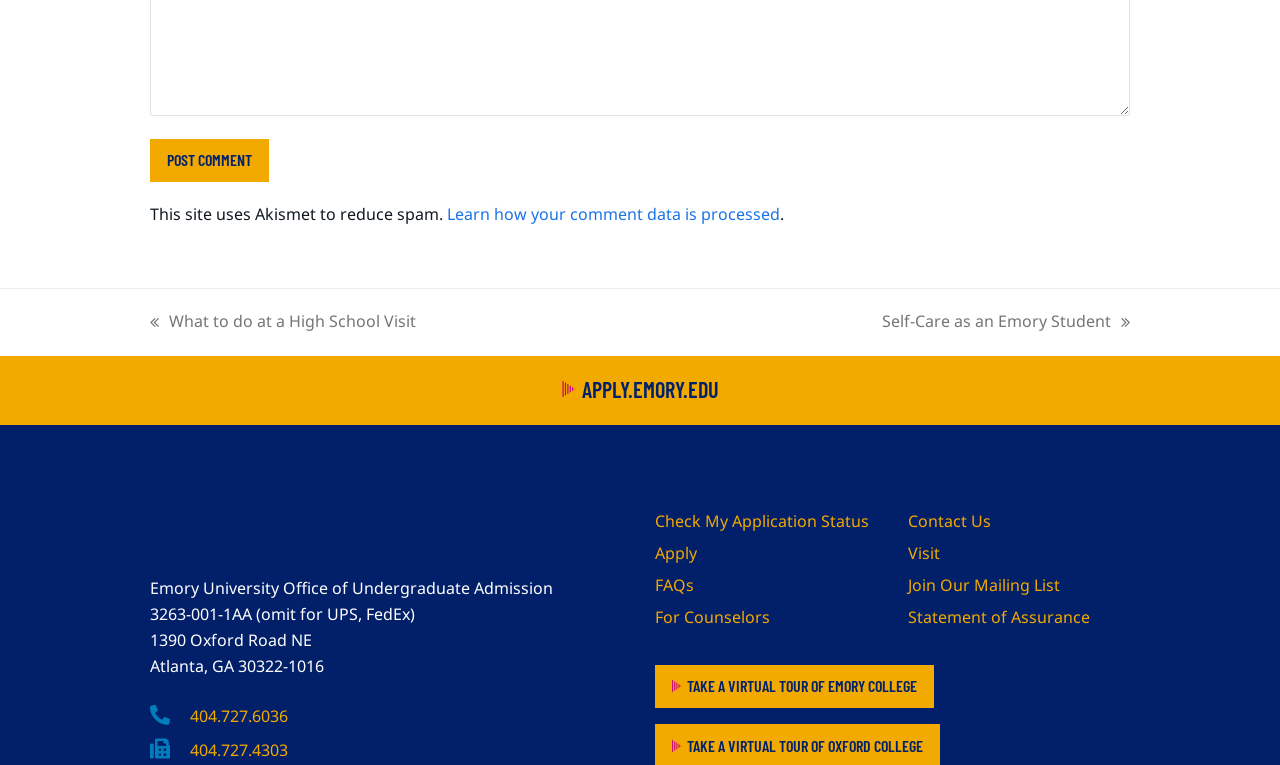What is the address of the university?
Please provide a single word or phrase as your answer based on the image.

1390 Oxford Road NE, Atlanta, GA 30322-1016